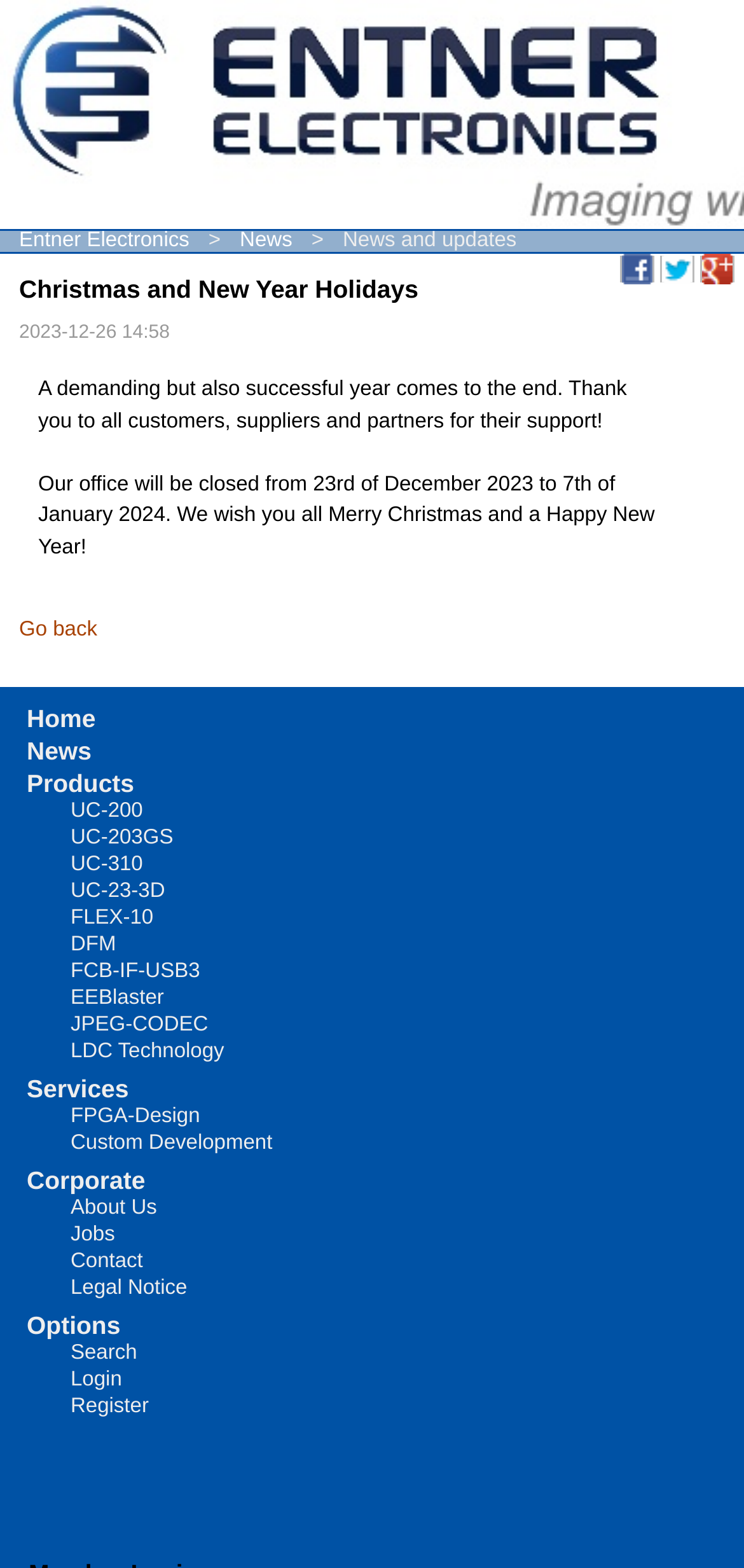Explain the features and main sections of the webpage comprehensively.

The webpage is about Entner Electronics, with a focus on the company's Christmas and New Year holidays. At the top left, there is a link to the Entner Electronics homepage, followed by links to News, Share on Facebook, Share on Twitter, and Share on Google+. 

Below these links, there is a heading that reads "Christmas and New Year Holidays". Next to this heading, there is a timestamp indicating when the news was posted. 

The main content of the webpage is a message from the company, expressing gratitude to customers, suppliers, and partners for their support throughout the year. The message also announces that the office will be closed from December 23rd, 2023, to January 7th, 2024, and wishes everyone a Merry Christmas and a Happy New Year.

On the left side of the webpage, there is a navigation menu with links to various sections, including Home, News, Products, Services, Corporate, and Options. The Products section has a list of 11 links to specific products, including UC-200, UC-203GS, and JPEG-CODEC. The Services section has links to FPGA-Design and Custom Development, while the Corporate section has links to About Us, Jobs, Contact, and Legal Notice.